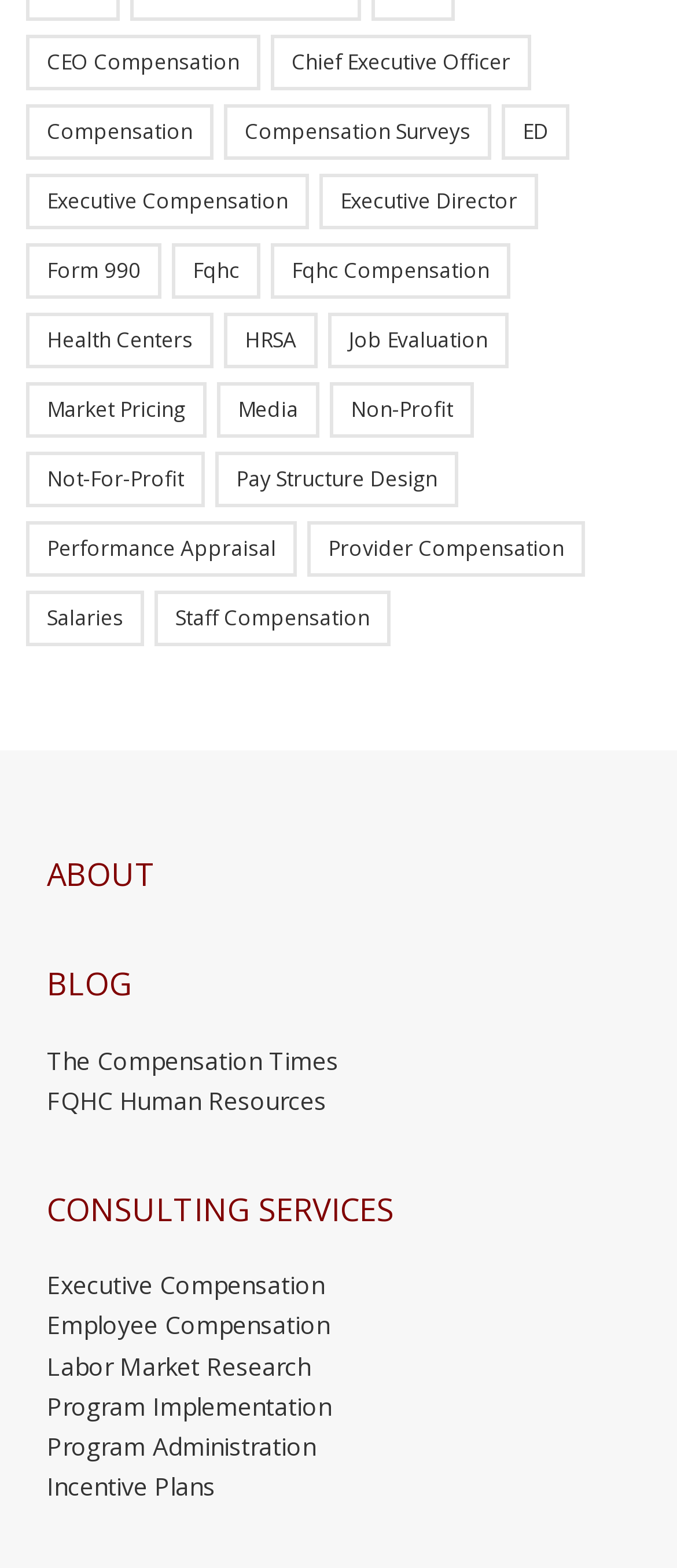For the element described, predict the bounding box coordinates as (top-left x, top-left y, bottom-right x, bottom-right y). All values should be between 0 and 1. Element description: executive compensation

[0.038, 0.111, 0.456, 0.146]